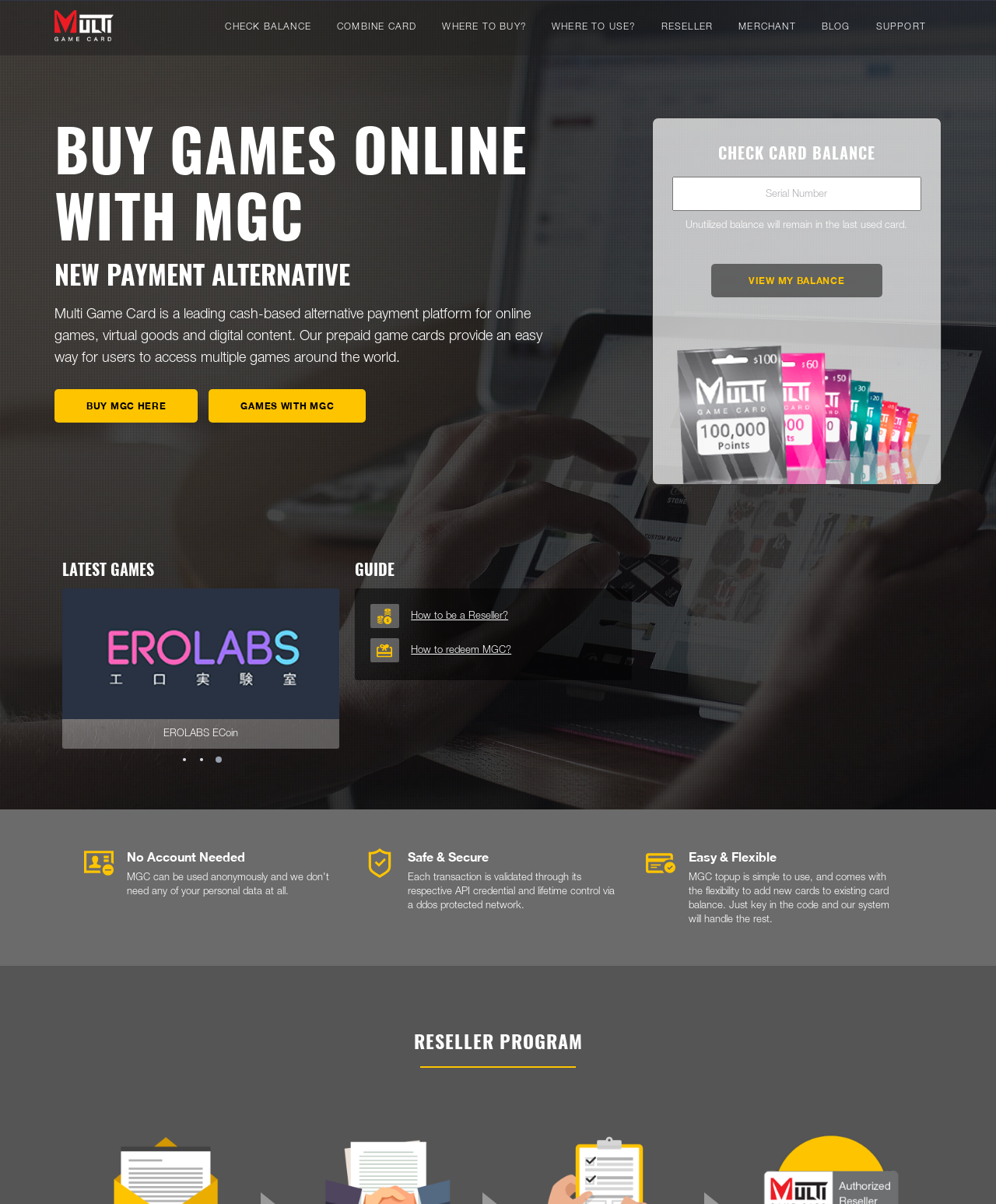Please pinpoint the bounding box coordinates for the region I should click to adhere to this instruction: "Check card balance".

[0.675, 0.147, 0.925, 0.175]